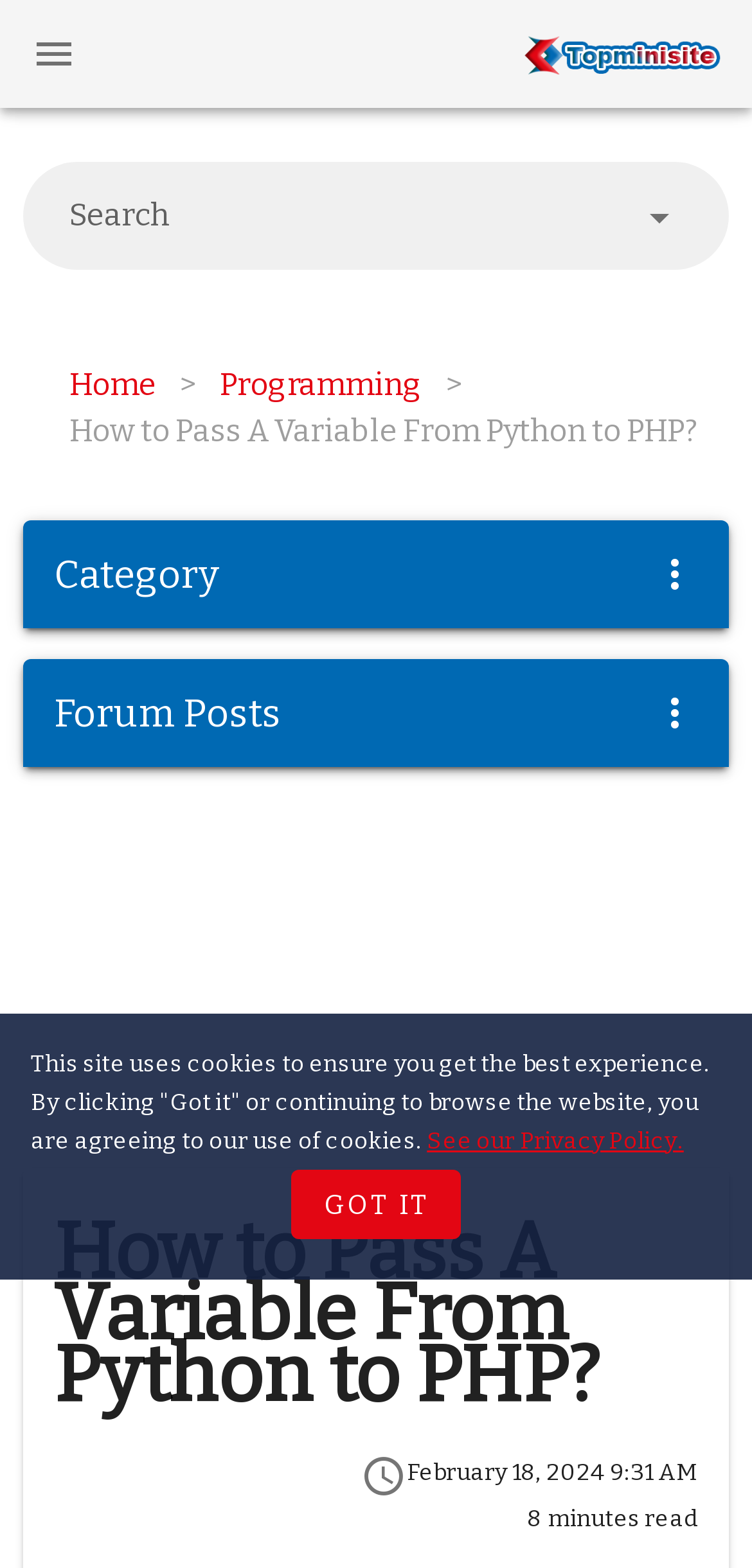Use a single word or phrase to answer the question:
How many search boxes are there on the current webpage?

1